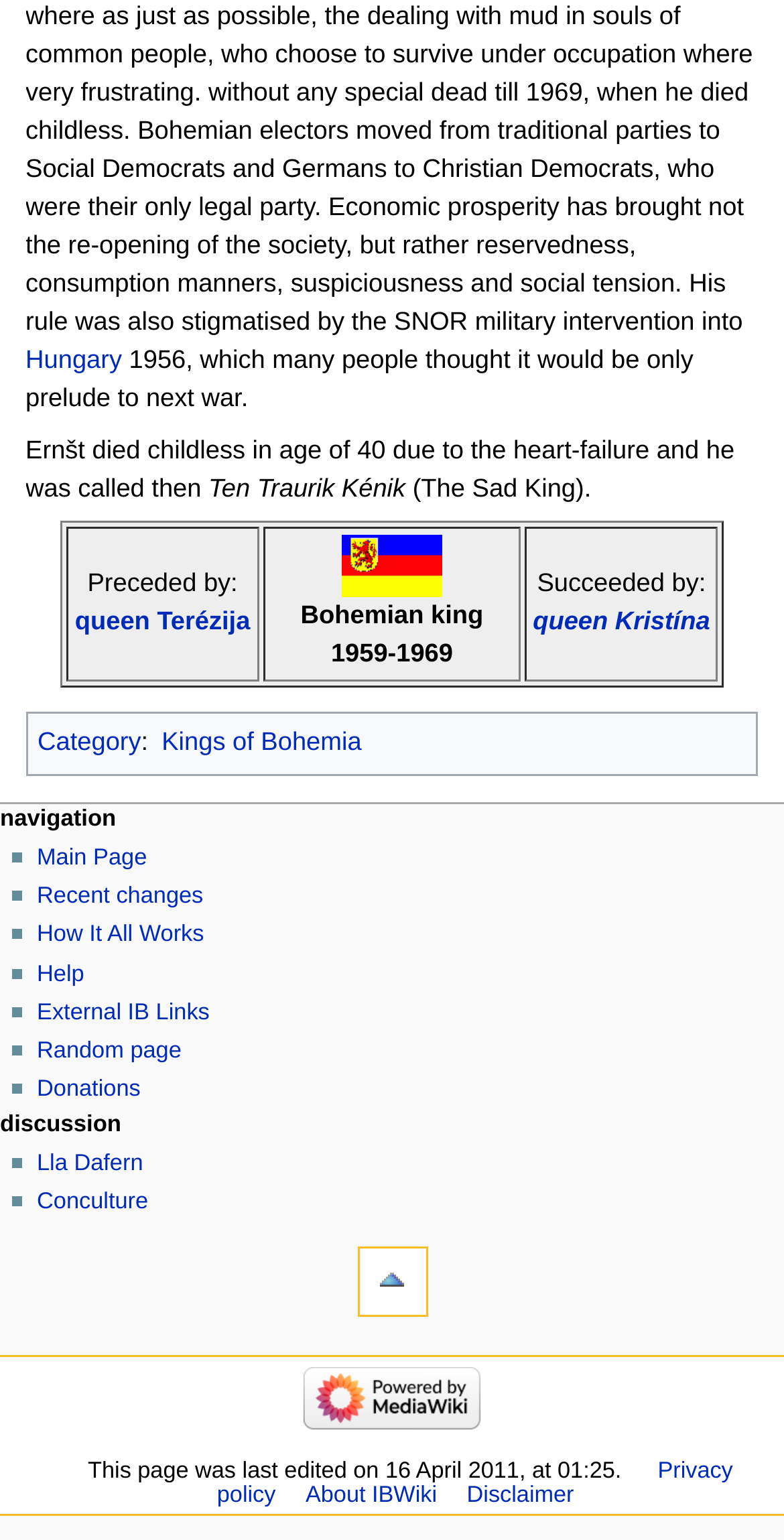Please determine the bounding box coordinates for the UI element described here. Use the format (top-left x, top-left y, bottom-right x, bottom-right y) with values bounded between 0 and 1: freelance WordPress developers

None